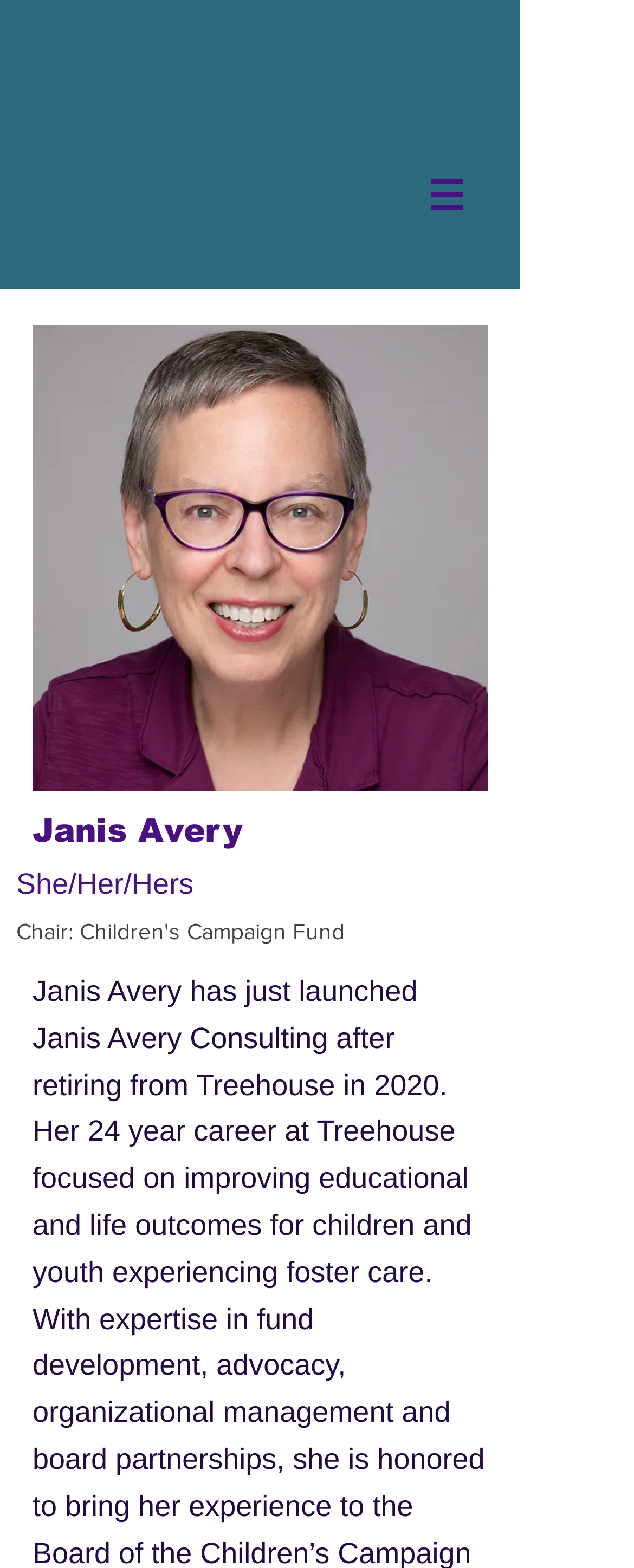Respond to the following question using a concise word or phrase: 
What is the image above the name?

Janis Avery412_edited.jpg